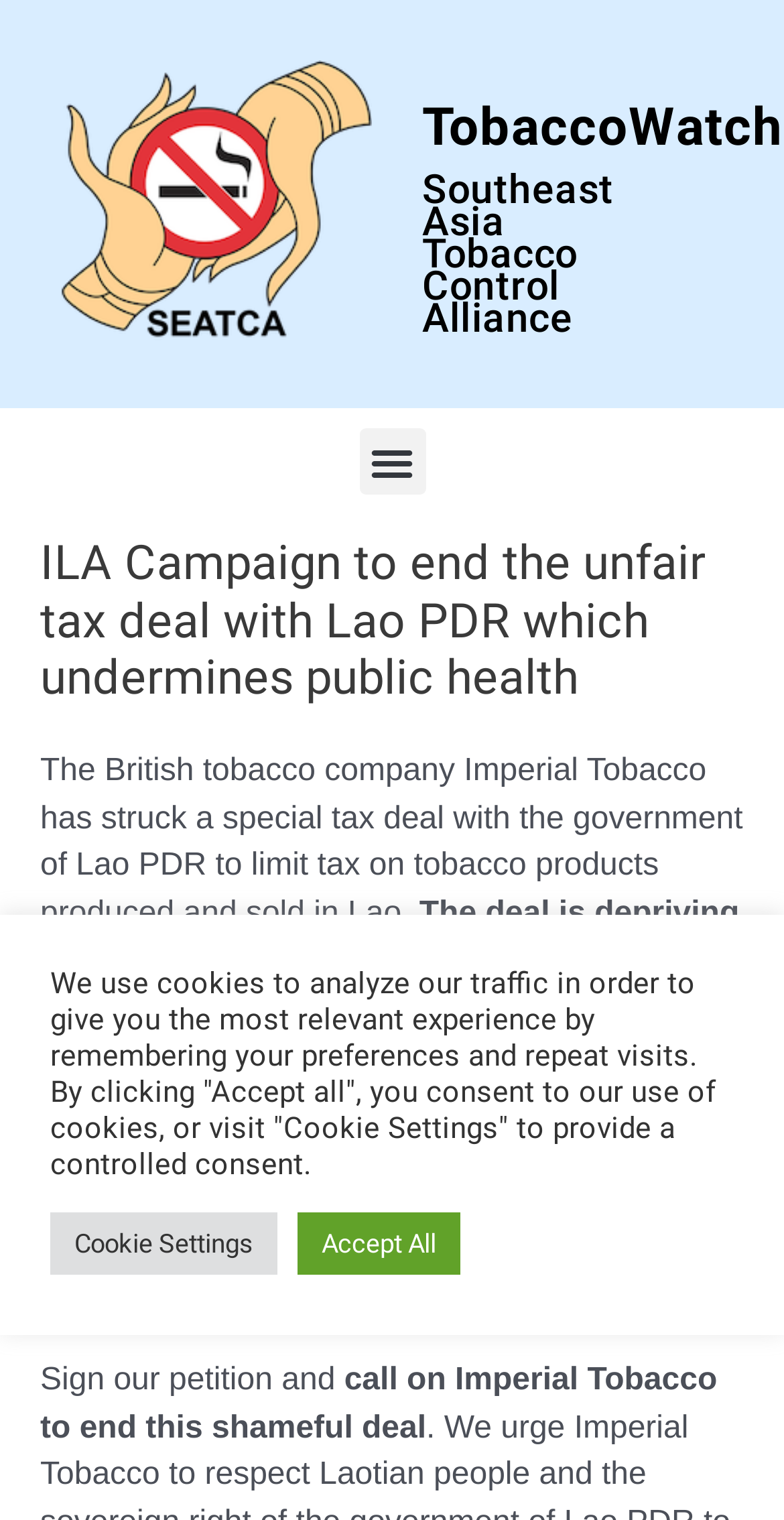Give a detailed explanation of the elements present on the webpage.

The webpage is about the ILA Campaign to end the unfair tax deal with Lao PDR, which undermines public health. At the top left, there is a link to the homepage. Next to it, there is a heading "TobaccoWatch" with a link to the same page. Below that, there is another heading "Southeast Asia Tobacco Control Alliance" with a link to its page.

On the top right, there is a search bar with a "Search" button. Below it, there is a "Menu Toggle" button that expands to reveal a header section. This section contains a heading with the campaign's title and a brief description of the issue. The description explains that Imperial Tobacco has a special tax deal with the government of Lao PDR, which deprives taxpayers of millions of pounds and will last for 25 years. It also mentions that lower taxes mean lower prices, making tobacco more affordable and increasing addiction among young people in Lao PDR.

Below the description, there is a call to action to sign a petition and call on Imperial Tobacco to end the deal. At the bottom of the page, there is a notification about the use of cookies, with options to "Accept all" or visit "Cookie Settings" to provide controlled consent.